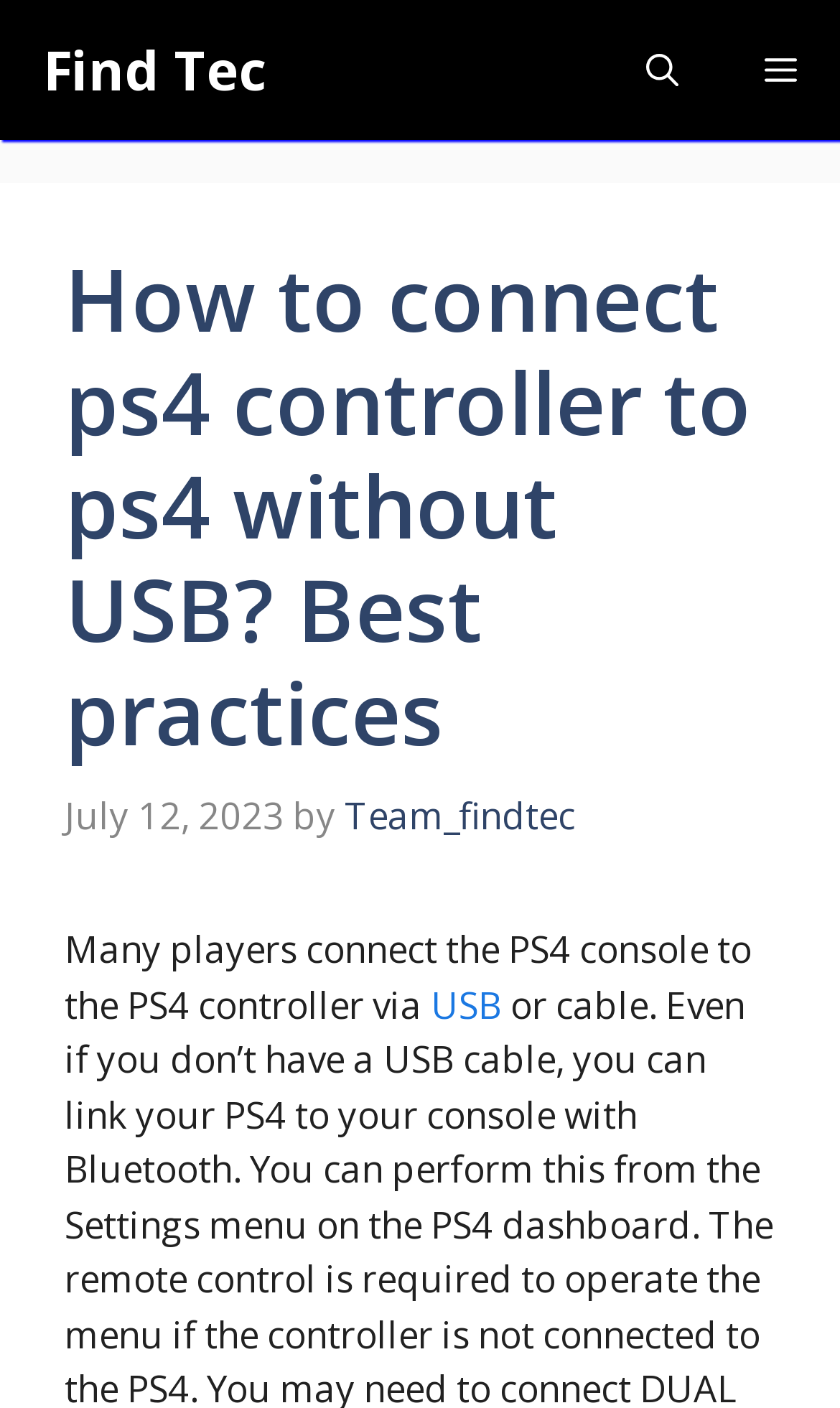What is the purpose of the button at the top right corner?
Refer to the image and provide a one-word or short phrase answer.

Open search